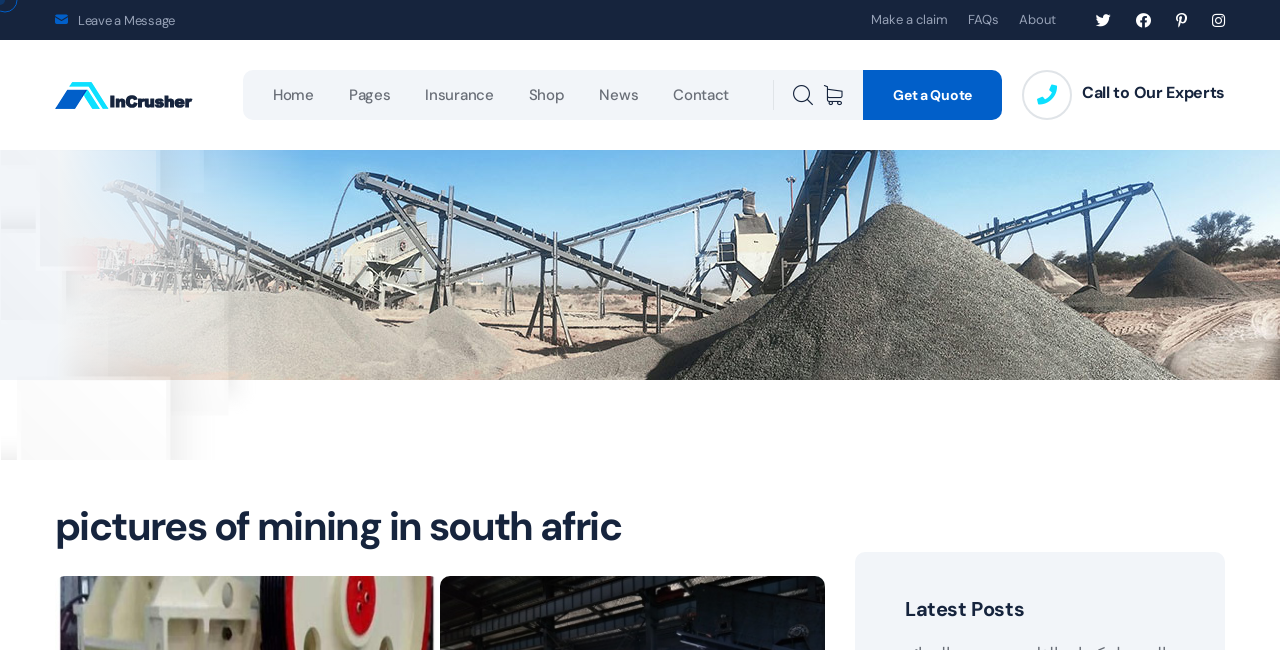How many social media links are there?
Answer the question in a detailed and comprehensive manner.

I counted the social media links at the top right corner of the webpage, and there are four links with icons , , , and .